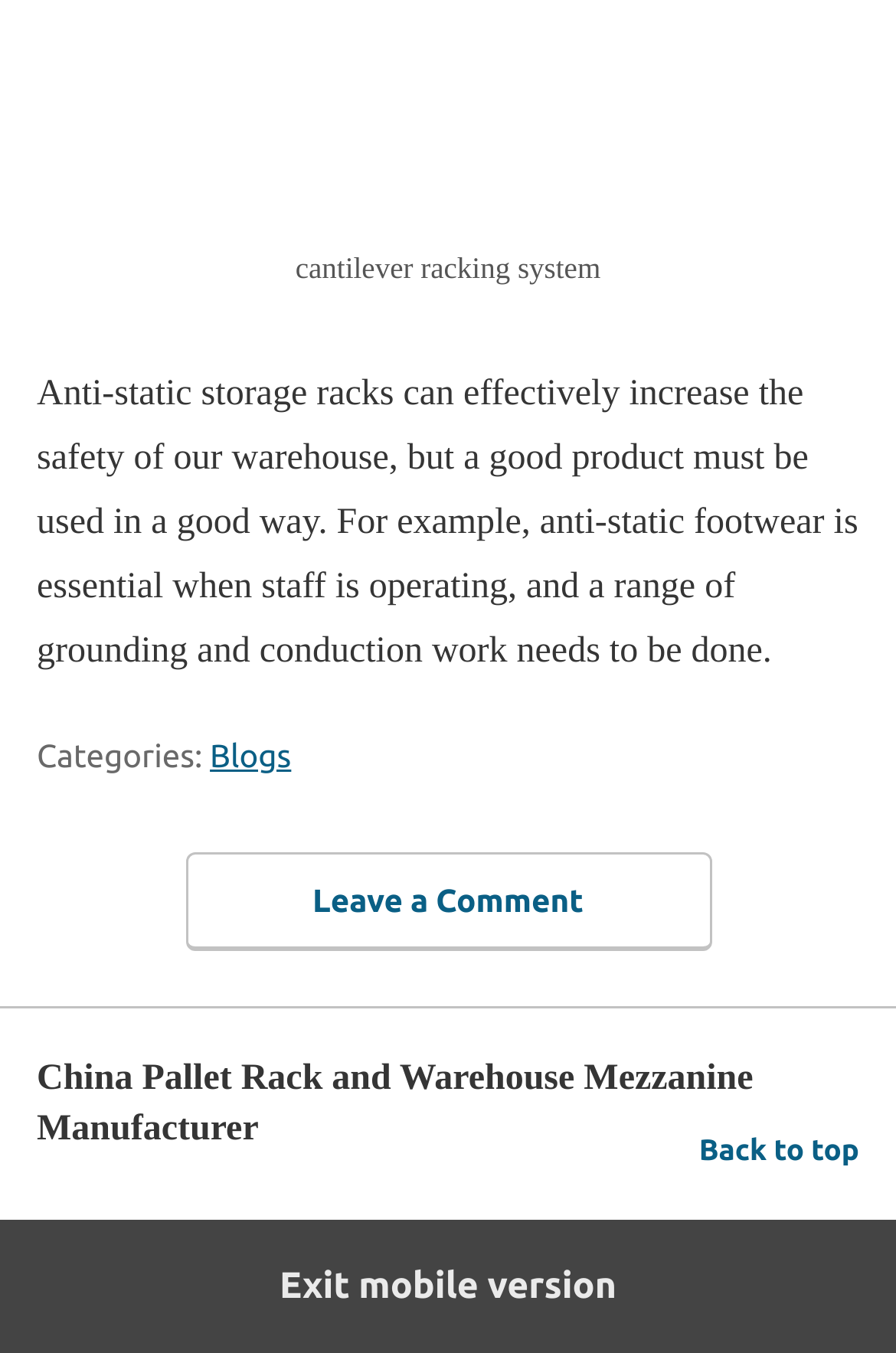What is the company's role mentioned in the contentinfo section?
Offer a detailed and full explanation in response to the question.

The contentinfo section contains a heading that mentions the company is a 'China Pallet Rack and Warehouse Mezzanine Manufacturer', indicating that the company's role is that of a manufacturer.